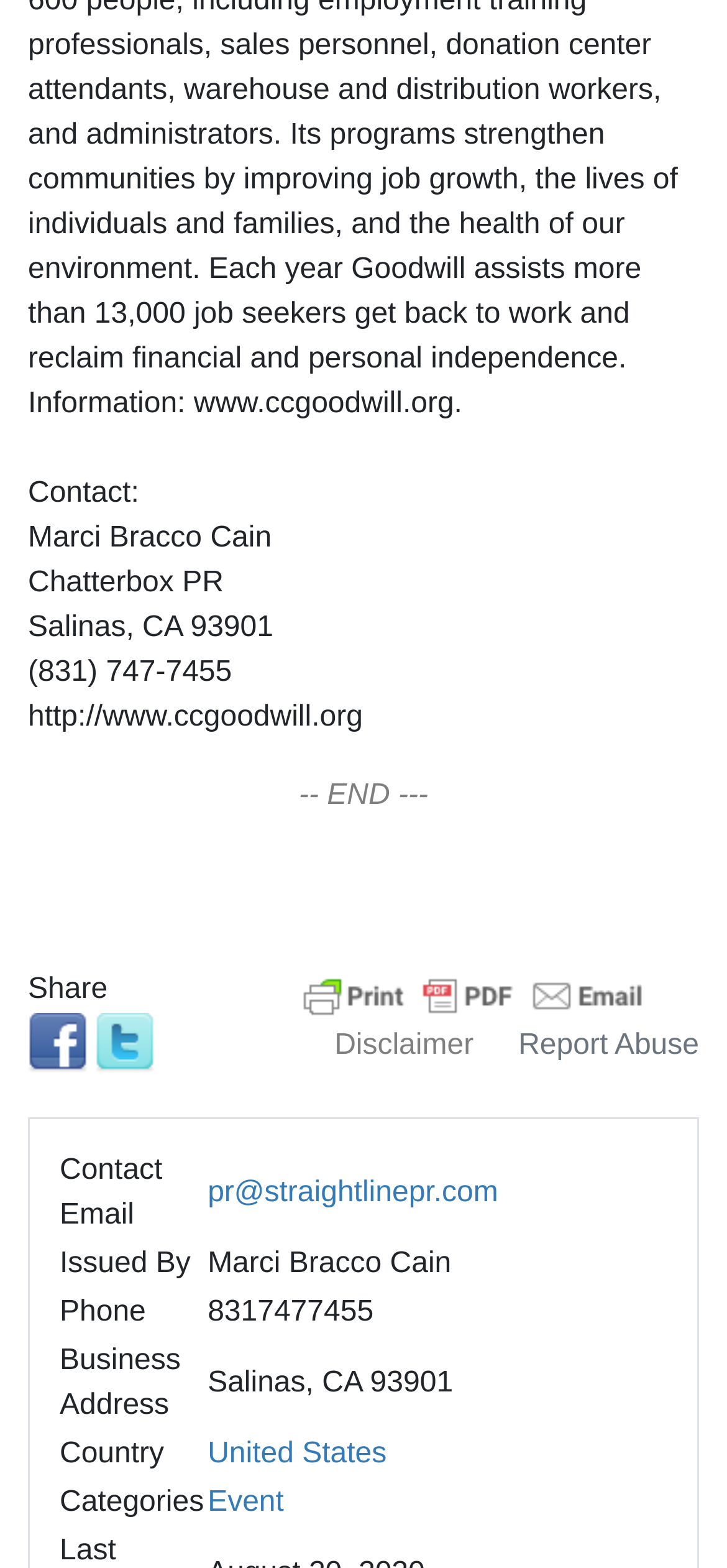Show the bounding box coordinates for the HTML element described as: "pr@straightlinepr.com".

[0.286, 0.314, 0.685, 0.335]